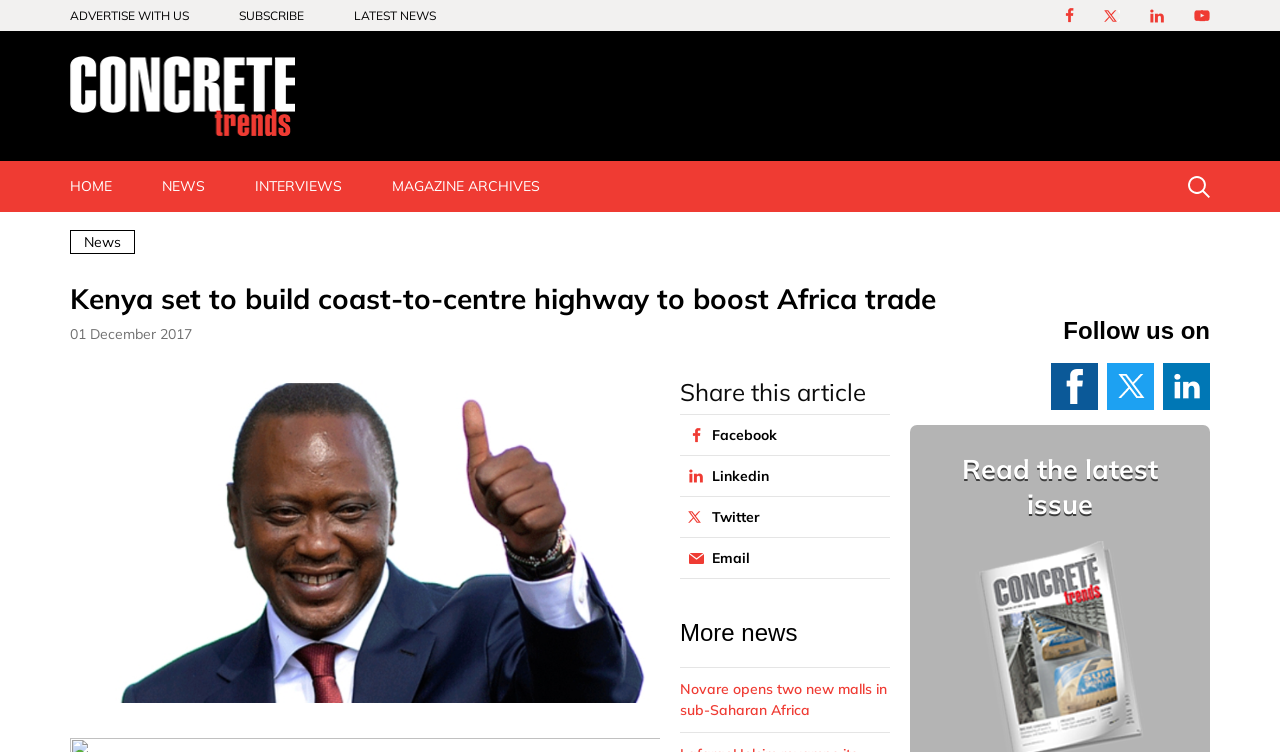What social media platforms can the article be shared on?
Use the screenshot to answer the question with a single word or phrase.

Facebook, Linkedin, Twitter, Email